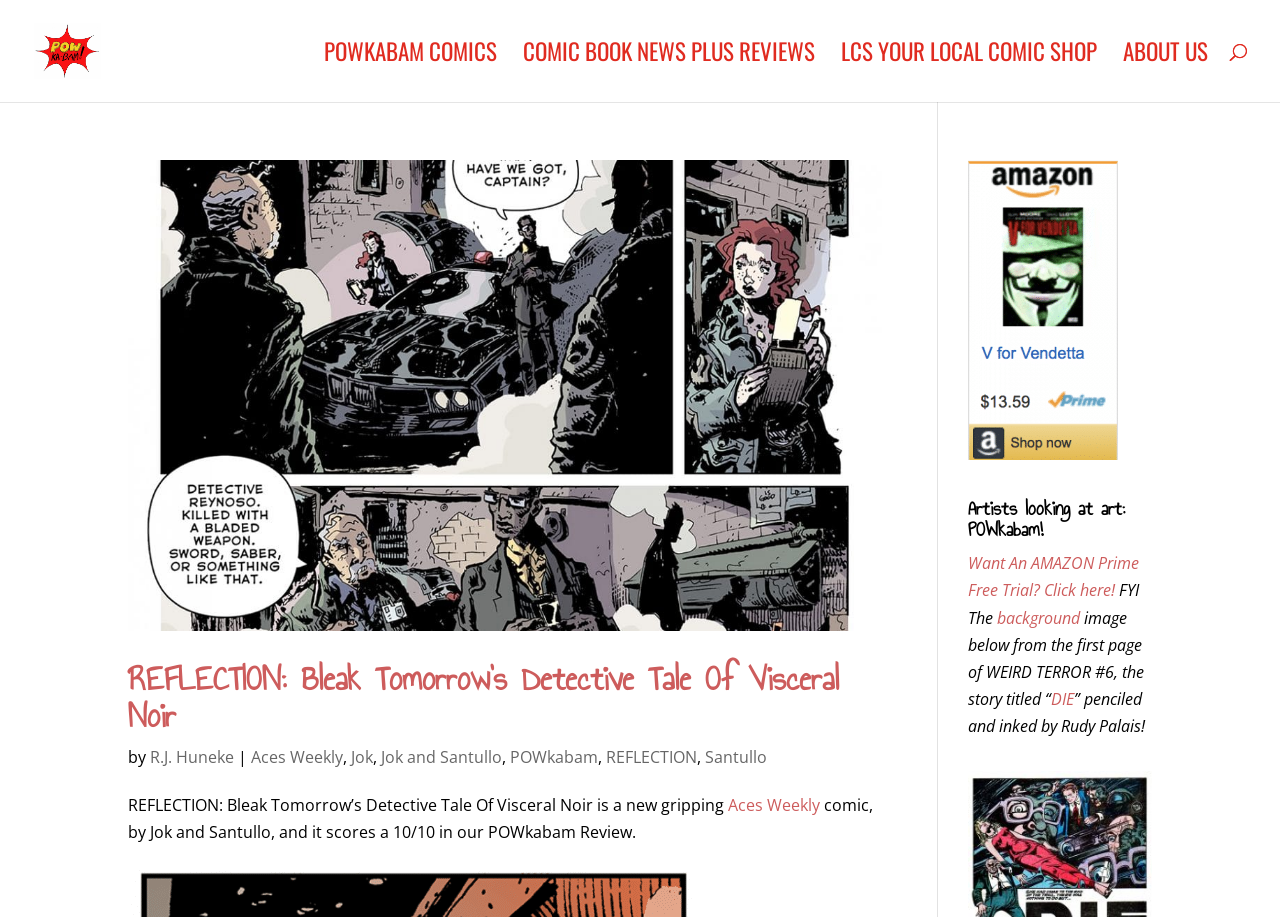Generate a thorough description of the webpage.

The webpage appears to be a blog or news article about comic books and their creators. At the top, there is a prominent link and image with the title "Artist Comic Book Creator Views POWkabam!" which seems to be the main topic of the page. 

Below this, there are four links in a row, labeled "POWKABAM COMICS", "COMIC BOOK NEWS PLUS REVIEWS", "LCS YOUR LOCAL COMIC SHOP", and "ABOUT US". These links are positioned horizontally across the page, taking up about half of the width.

The main content of the page is focused on a specific comic book, "REFLECTION: Bleak Tomorrow’s Detective Tale Of Visceral Noir". There is a large image of the comic book cover, accompanied by a heading and several links to the creators and related topics. The text describes the comic book as a "new gripping" story, and provides a review score of 10/10.

To the right of this main content, there is a section with a heading "Artists looking at art: POWkabam!", which includes an image and a link to a related topic. Below this, there is a promotional link to an Amazon Prime free trial, and a section of text discussing a specific comic book page from "WEIRD TERROR #6", with a link to the artist Rudy Palais.

Overall, the page is densely packed with links, images, and text, but the main focus is on the comic book "REFLECTION" and its creators.